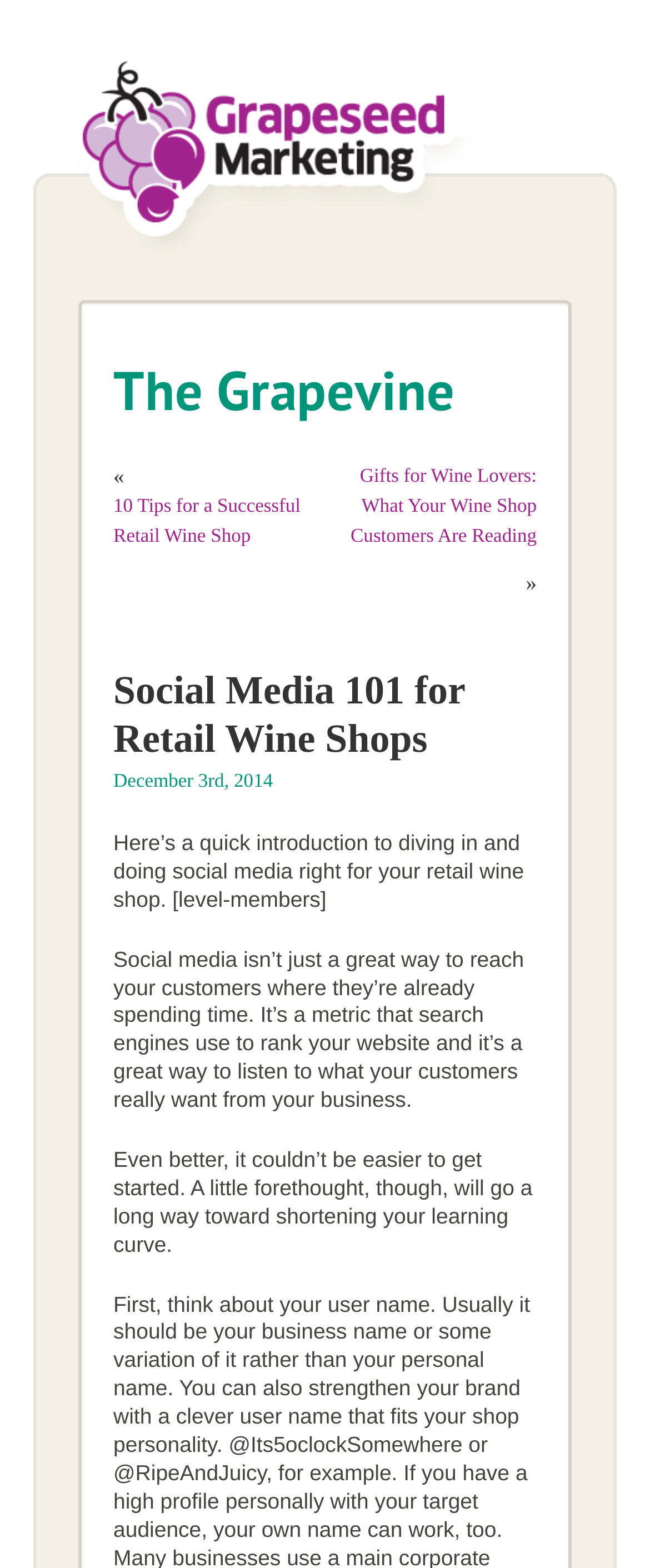What is the purpose of social media for retail wine shops?
Provide a comprehensive and detailed answer to the question.

The purpose of social media for retail wine shops can be inferred from the article's introduction, which states that social media is a great way to reach customers and improve SEO.